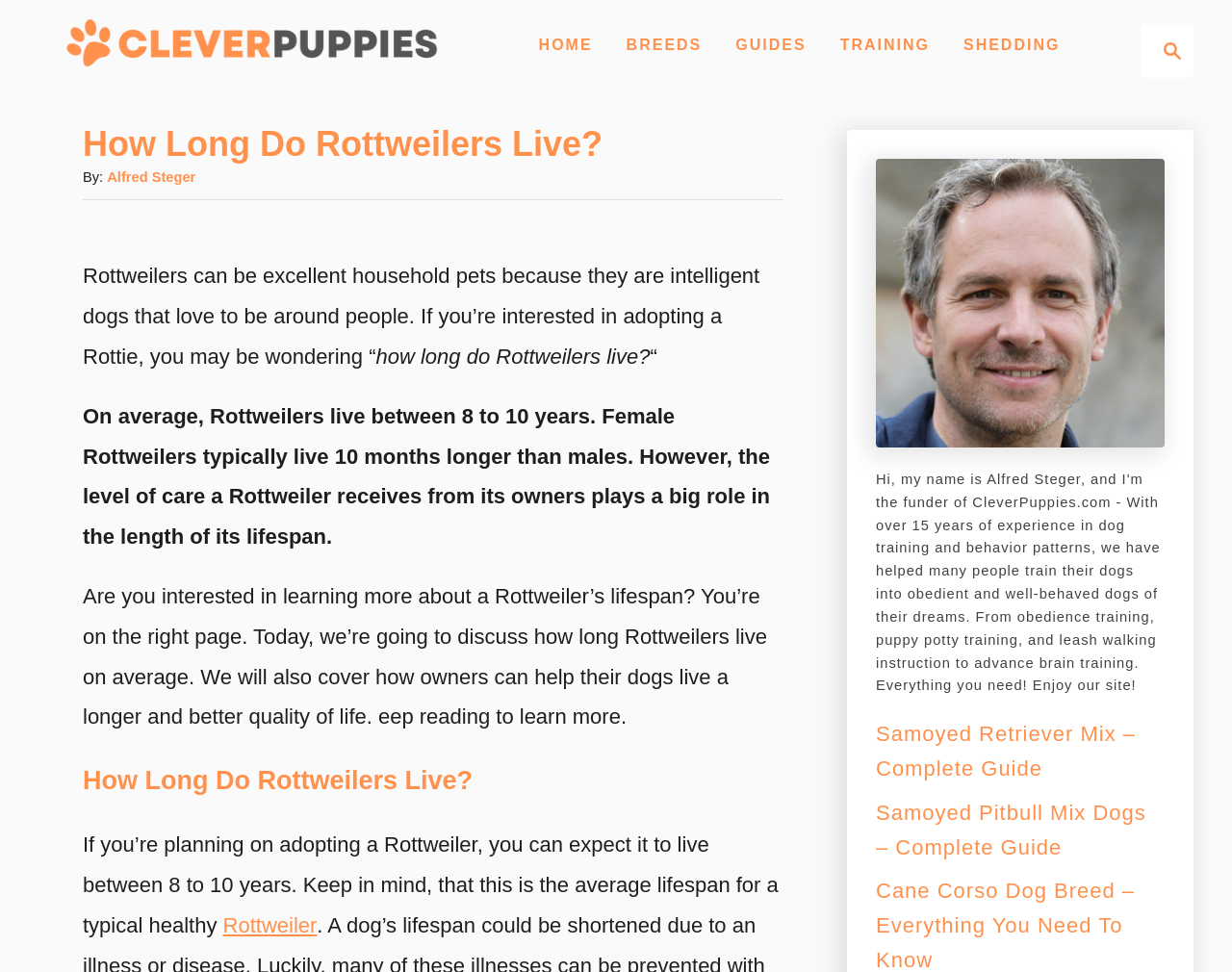Please determine and provide the text content of the webpage's heading.

How Long Do Rottweilers Live?